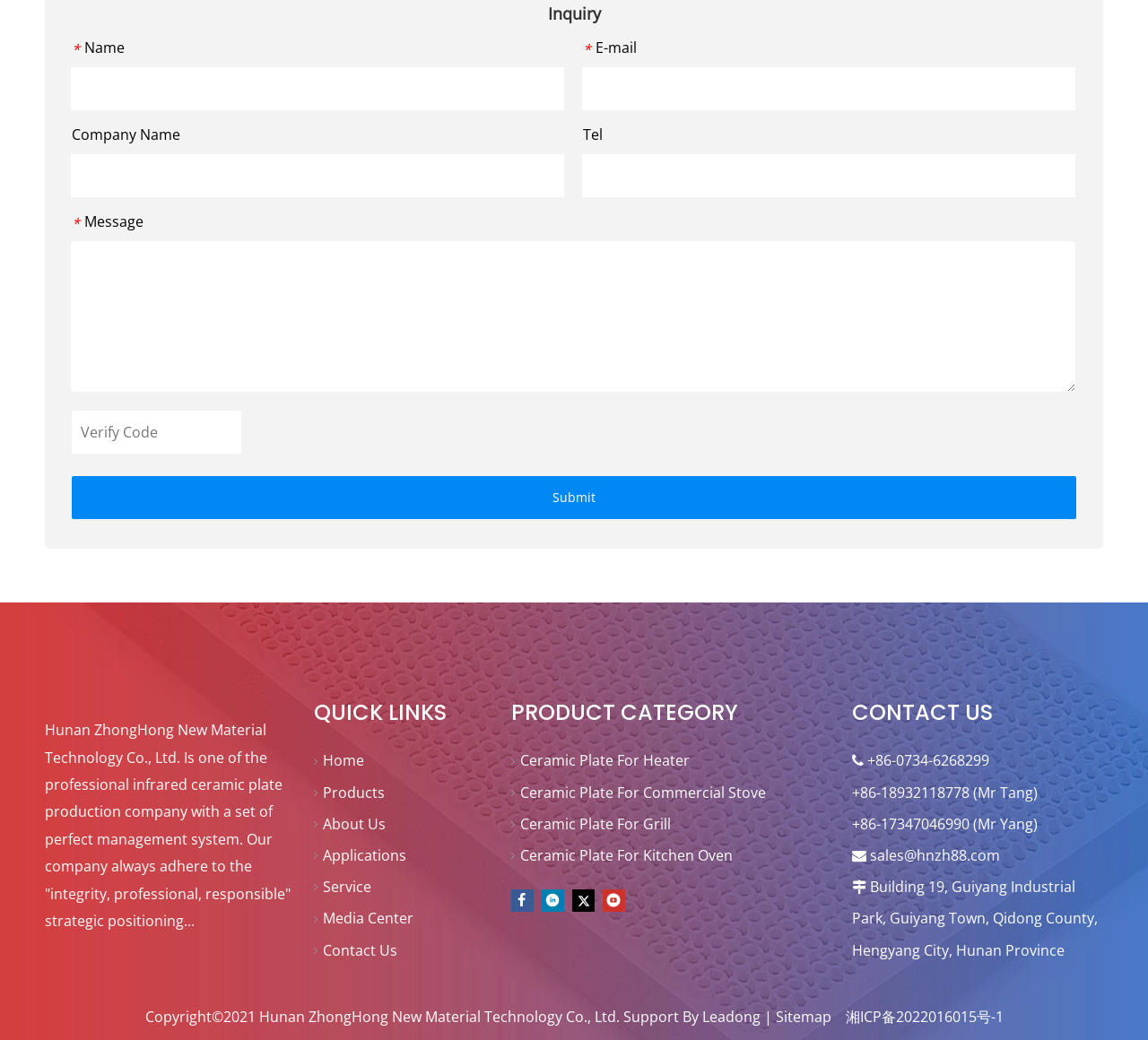Could you provide the bounding box coordinates for the portion of the screen to click to complete this instruction: "Enter message"?

[0.062, 0.232, 0.937, 0.377]